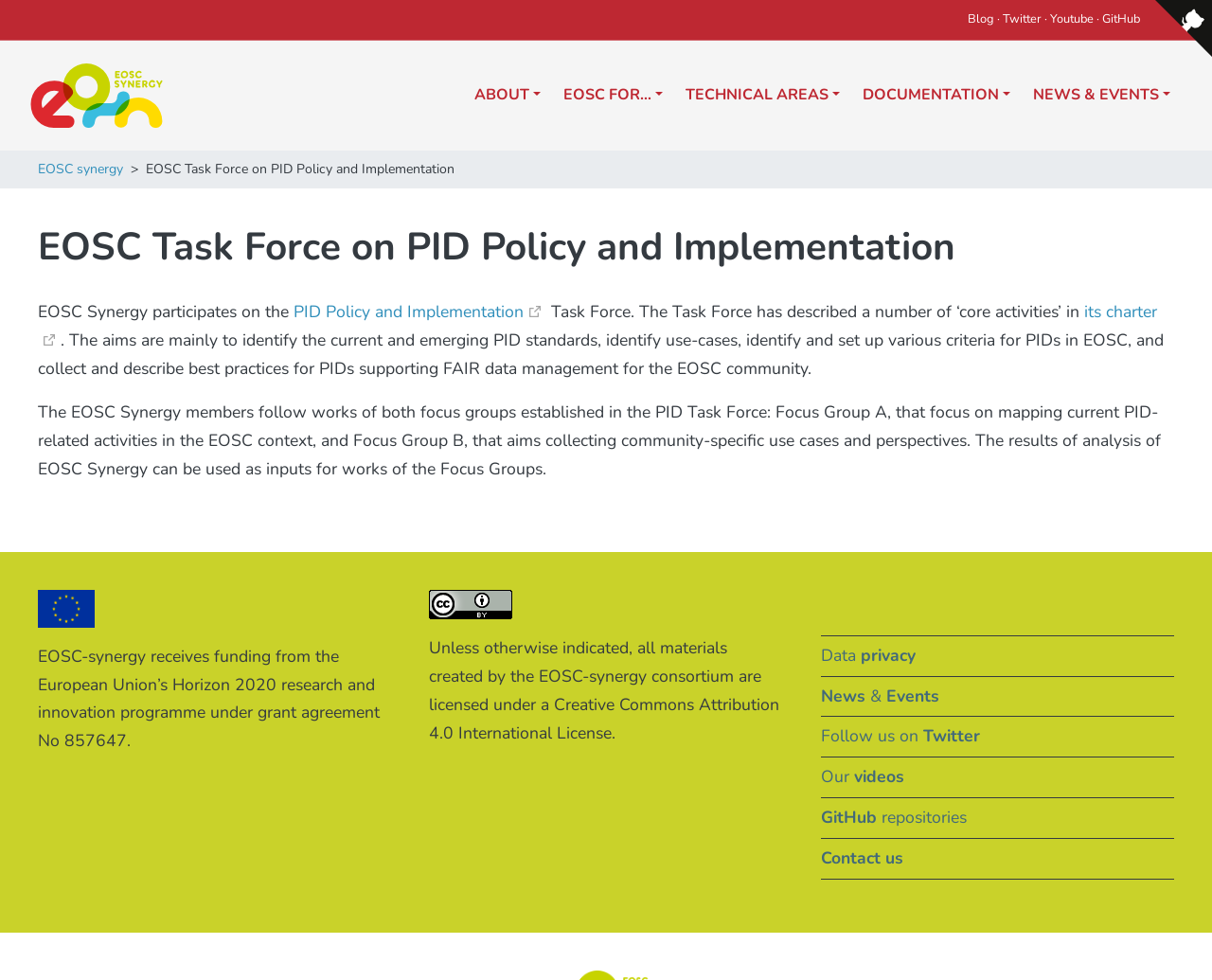Describe all significant elements and features of the webpage.

The webpage is about the EOSC Task Force on PID Policy and Implementation, which is part of the EOSC synergy project. At the top, there are several social media links, including Blog, Twitter, Youtube, and GitHub, aligned horizontally. Below these links, there is a main navigation menu with several options, including ABOUT, EOSC FOR…, TECHNICAL AREAS, DOCUMENTATION, and NEWS & EVENTS. Each of these options has a dropdown menu.

To the left of the main navigation menu, there is an EOSC Synergy logo, which is an image. Below the logo, there is a breadcrumb navigation menu, showing the current page's location within the website. The breadcrumb menu consists of a link to the EOSC synergy homepage and the current page's title, "EOSC Task Force on PID Policy and Implementation".

The main content of the page is an article that describes the EOSC Task Force's activities and goals. The article is divided into several sections, with headings and paragraphs of text. The text explains that the Task Force aims to identify current and emerging PID standards, identify use-cases, and collect best practices for PIDs supporting FAIR data management.

At the bottom of the page, there are several links to additional resources, including Data privacy, News & Events, Follow us on Twitter, Our videos, GitHub repositories, and Contact us. There are also two paragraphs of text, one describing the funding source of the project and the other describing the licensing terms of the materials created by the EOSC-synergy consortium.